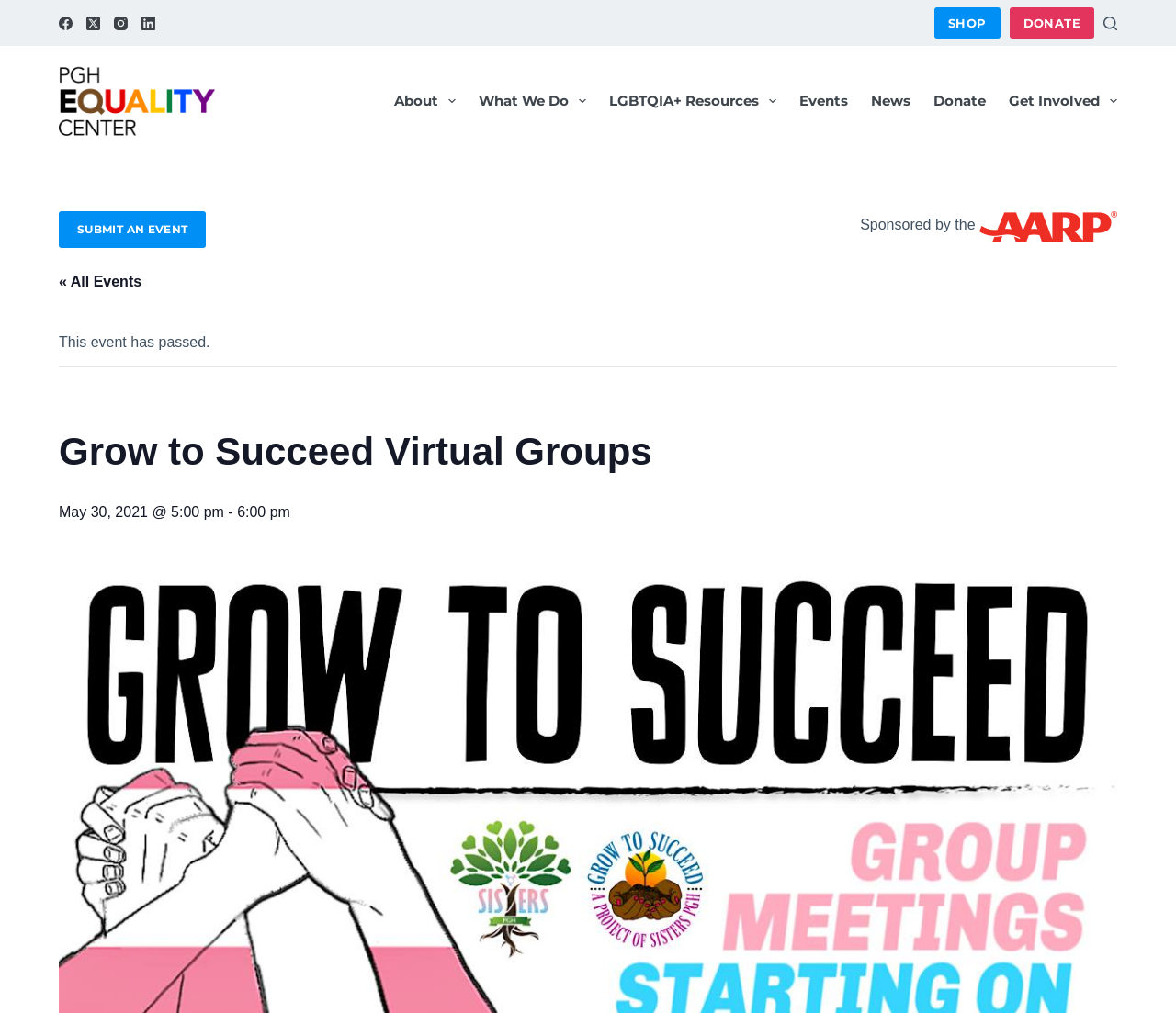What is the function of the 'Search' button?
Using the details shown in the screenshot, provide a comprehensive answer to the question.

The 'Search' button is located at the top-right corner of the webpage, and its purpose is to allow users to search for specific content within the website. This can be inferred from the button's label and its typical functionality on websites.